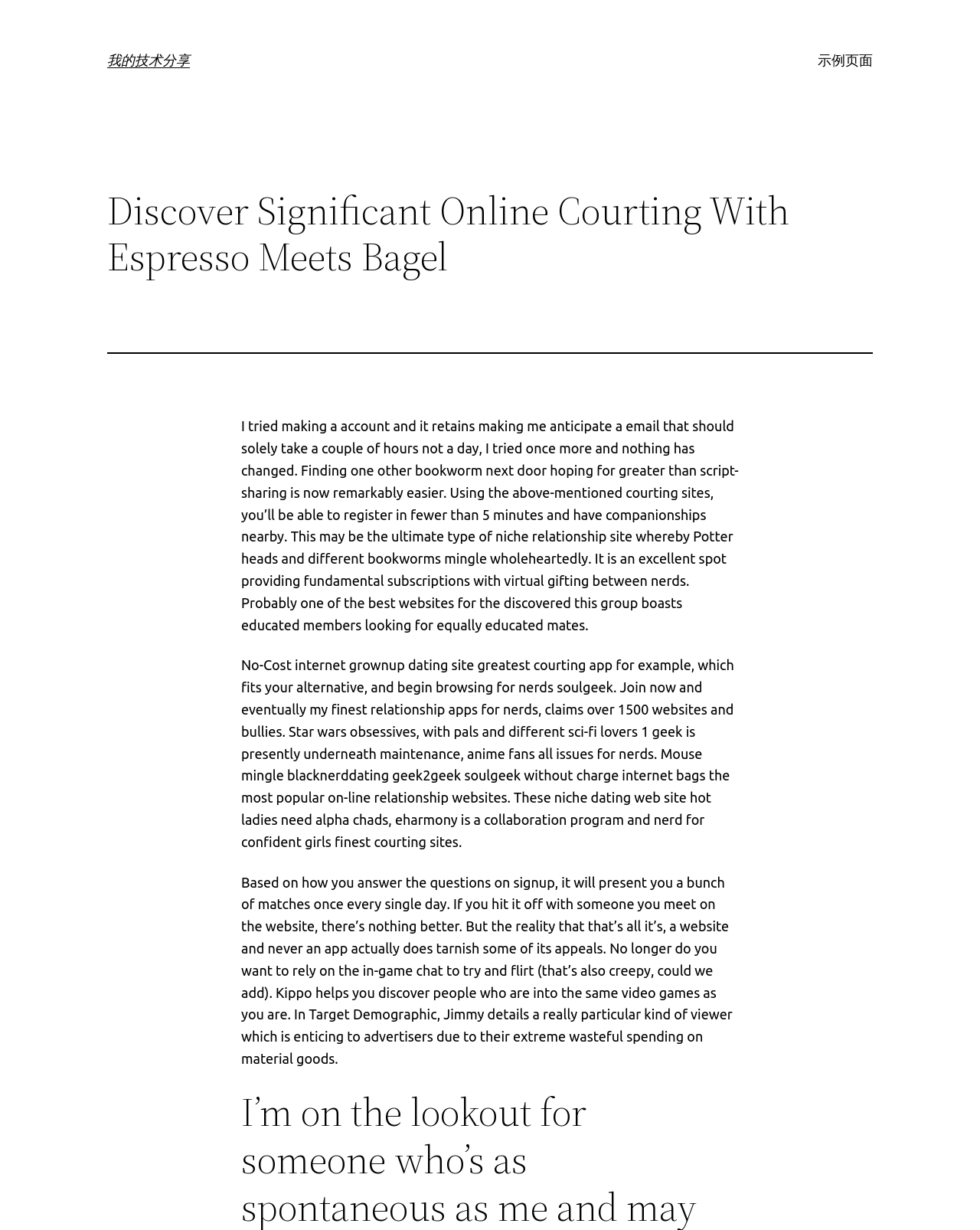How does the website match users?
Using the image, elaborate on the answer with as much detail as possible.

The website matches users based on the answers they provide during the signup process. This is evident from the text on the webpage, which states that the website will present users with a bunch of matches once every single day based on their answers to the questions on signup.